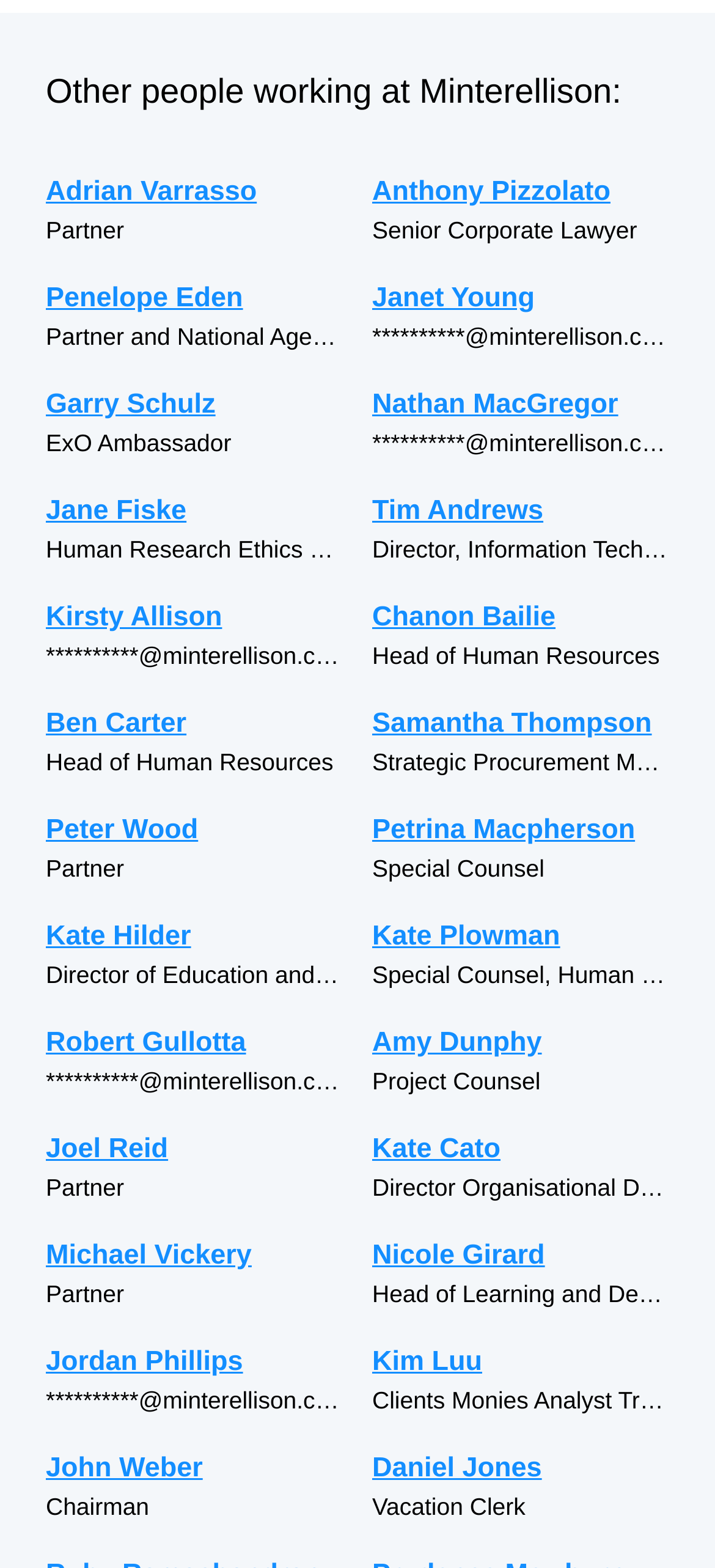How many people are listed on this webpage?
Look at the screenshot and provide an in-depth answer.

I counted the number of links with names, each representing a person, and found 26 of them.